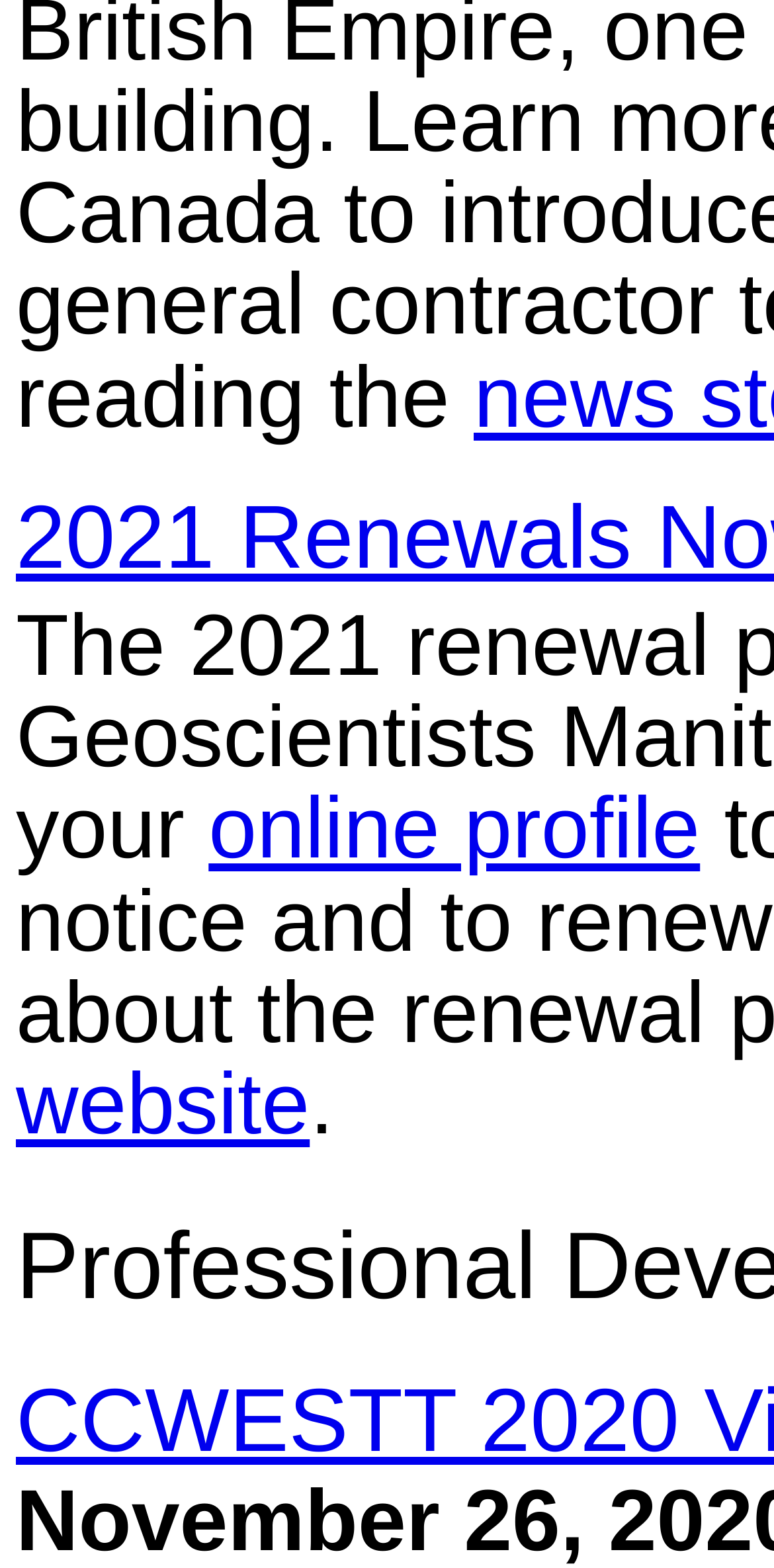Identify the bounding box coordinates of the HTML element based on this description: "online profile".

[0.269, 0.498, 0.904, 0.56]